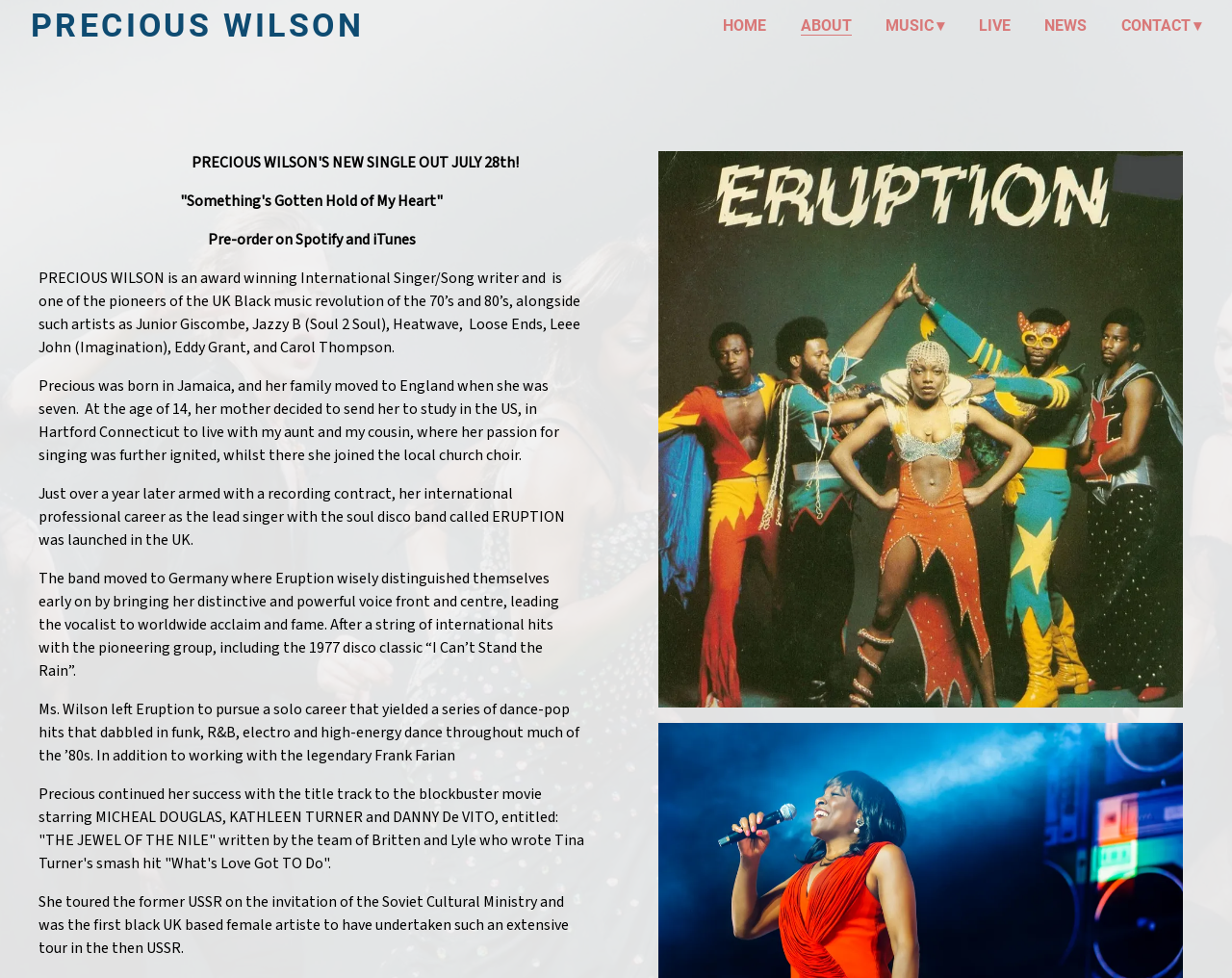Respond with a single word or phrase to the following question: What is the name of the pop artist?

Precious Wilson